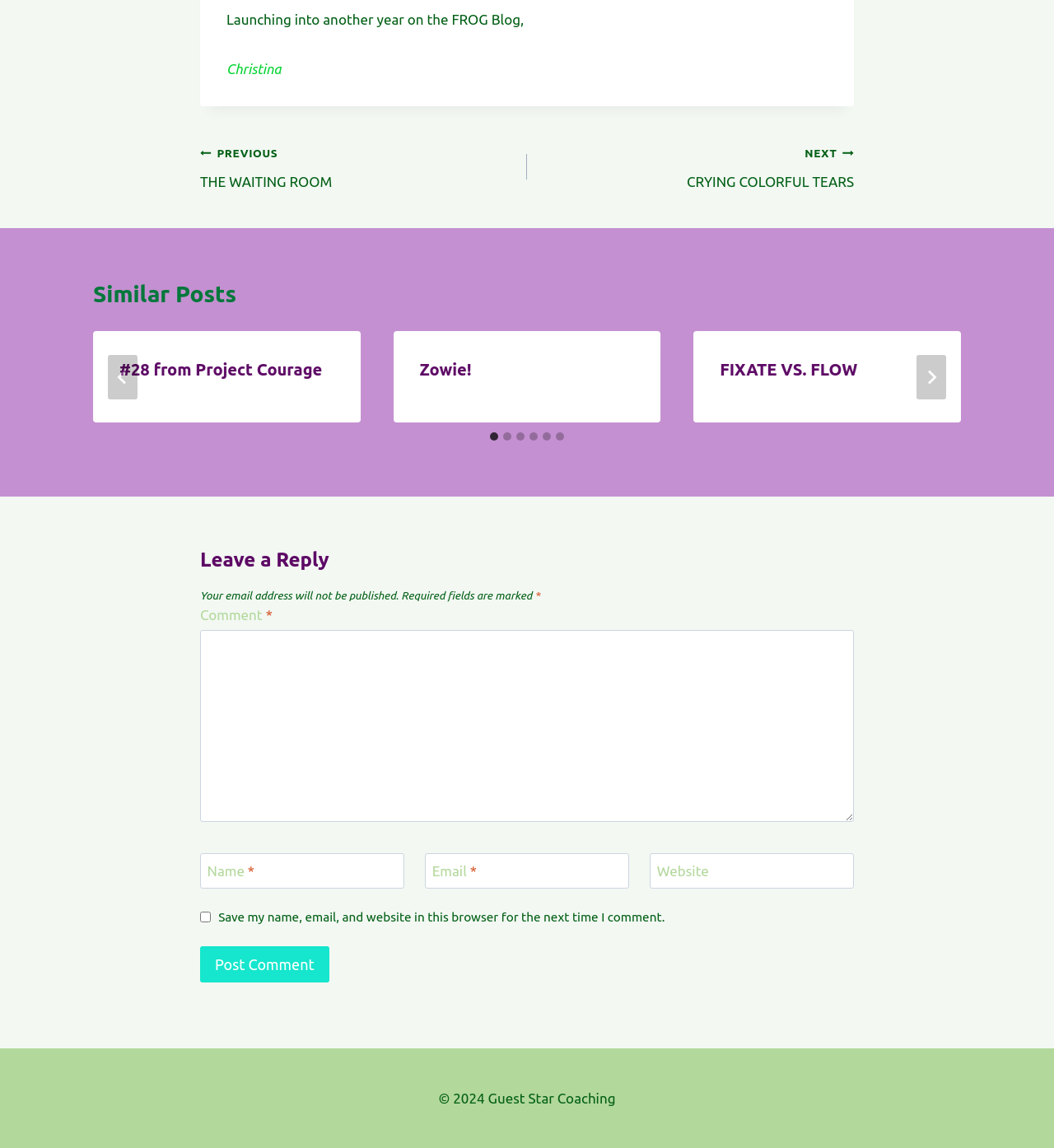Please find the bounding box for the UI element described by: "Art map View map".

None